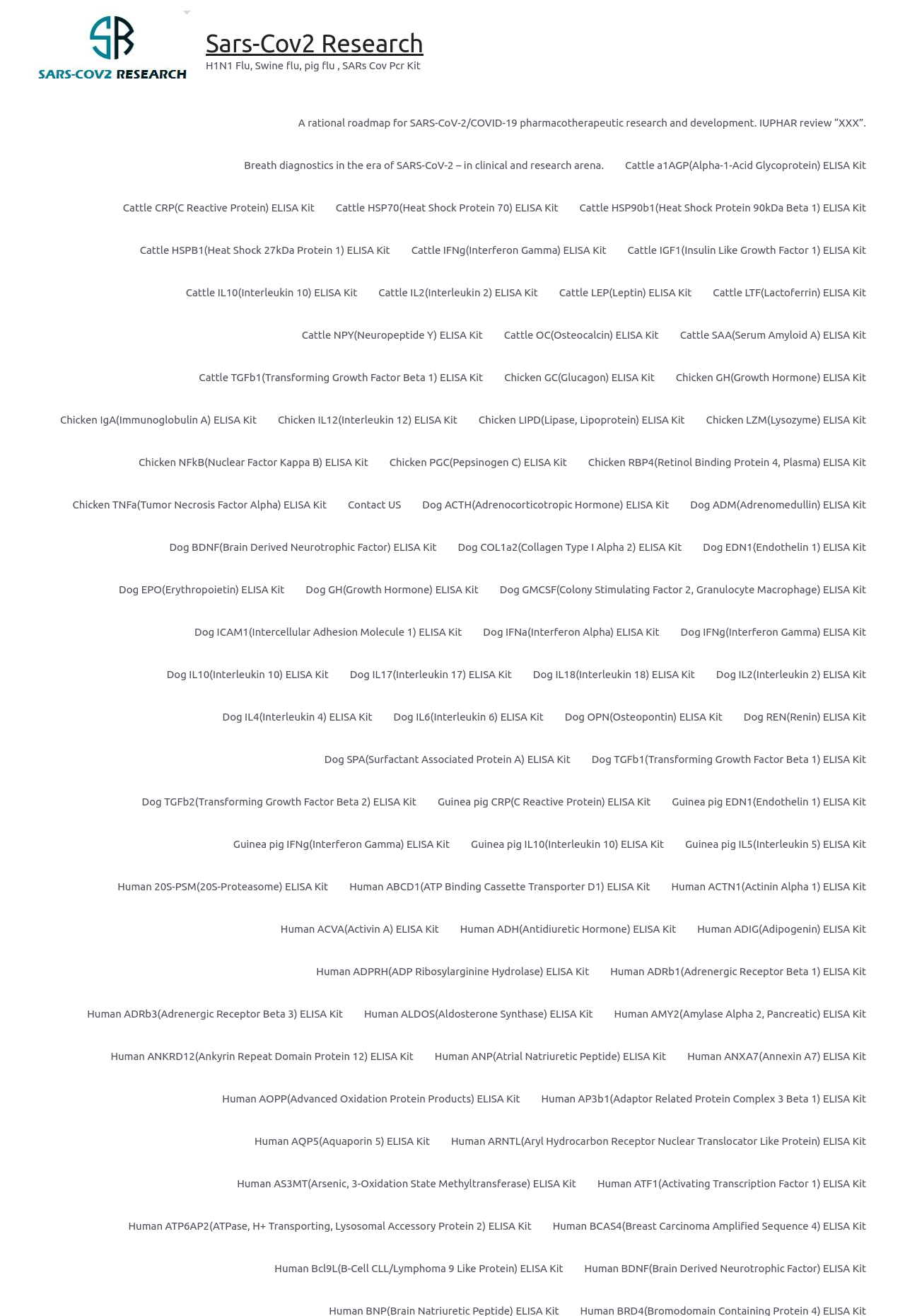Give the bounding box coordinates for the element described as: "Dog EDN1(Endothelin 1) ELISA Kit".

[0.765, 0.4, 0.969, 0.432]